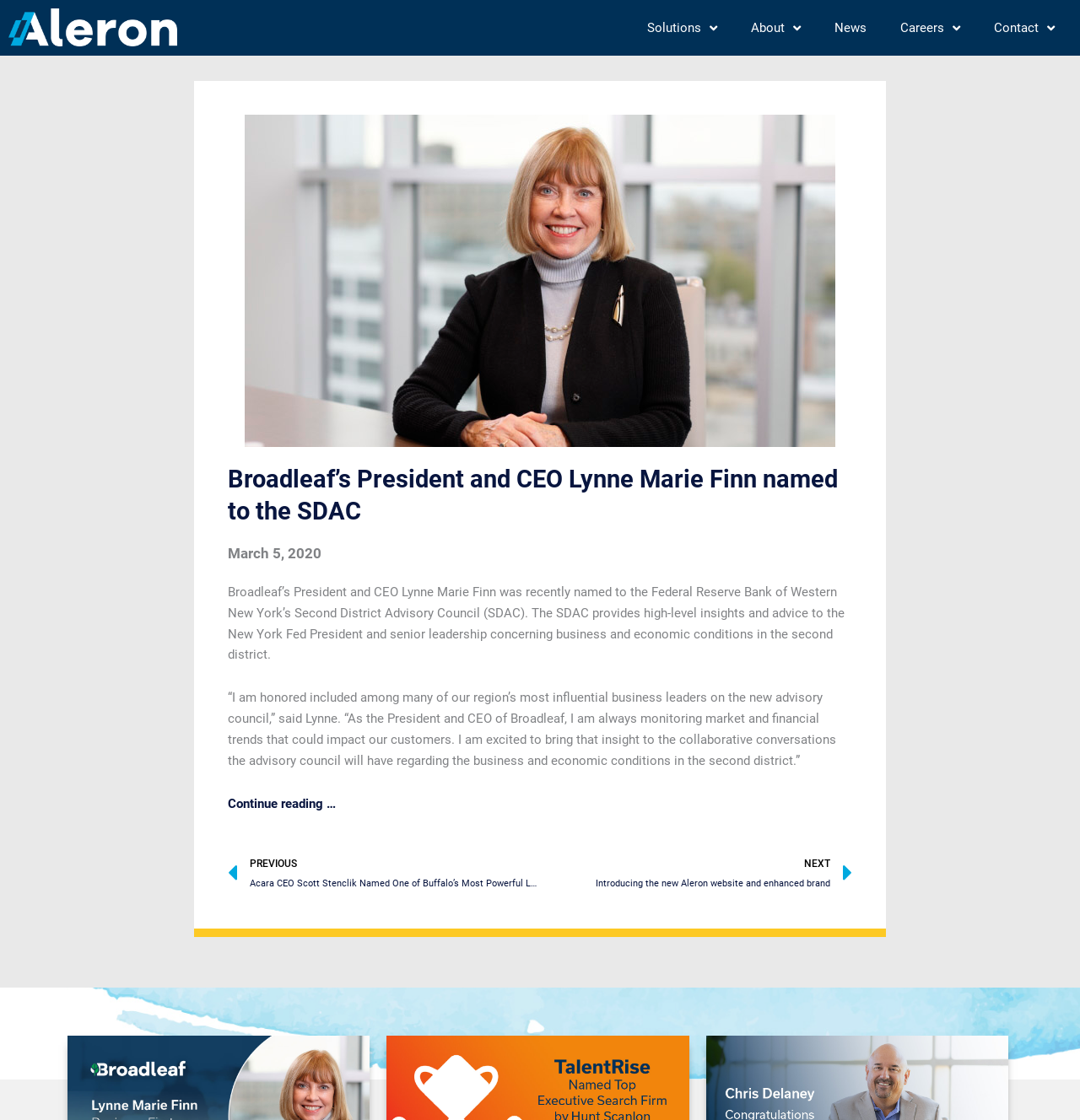Please indicate the bounding box coordinates of the element's region to be clicked to achieve the instruction: "Continue reading the news article". Provide the coordinates as four float numbers between 0 and 1, i.e., [left, top, right, bottom].

[0.211, 0.711, 0.311, 0.724]